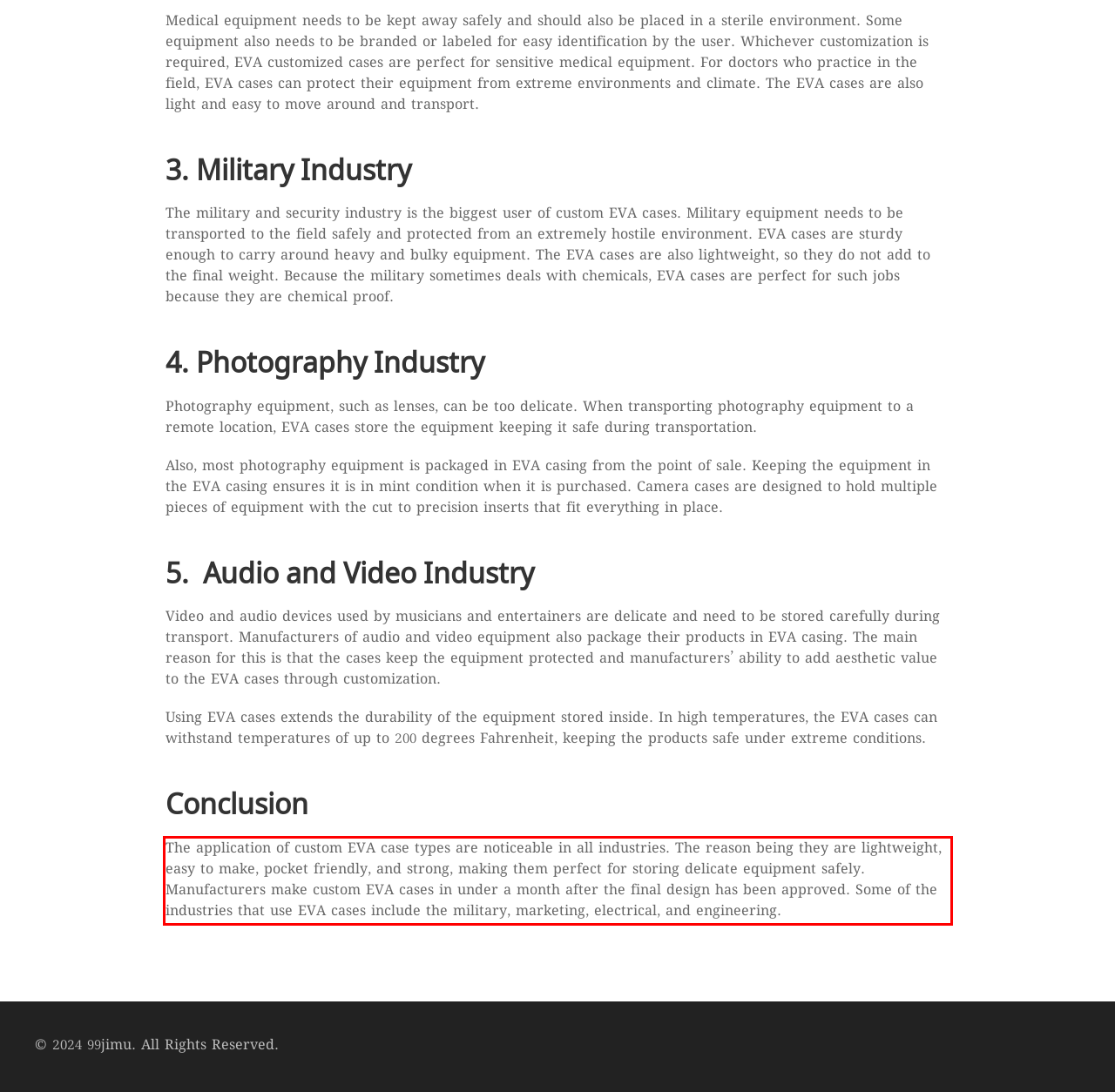Review the screenshot of the webpage and recognize the text inside the red rectangle bounding box. Provide the extracted text content.

The application of custom EVA case types are noticeable in all industries. The reason being they are lightweight, easy to make, pocket friendly, and strong, making them perfect for storing delicate equipment safely. Manufacturers make custom EVA cases in under a month after the final design has been approved. Some of the industries that use EVA cases include the military, marketing, electrical, and engineering.